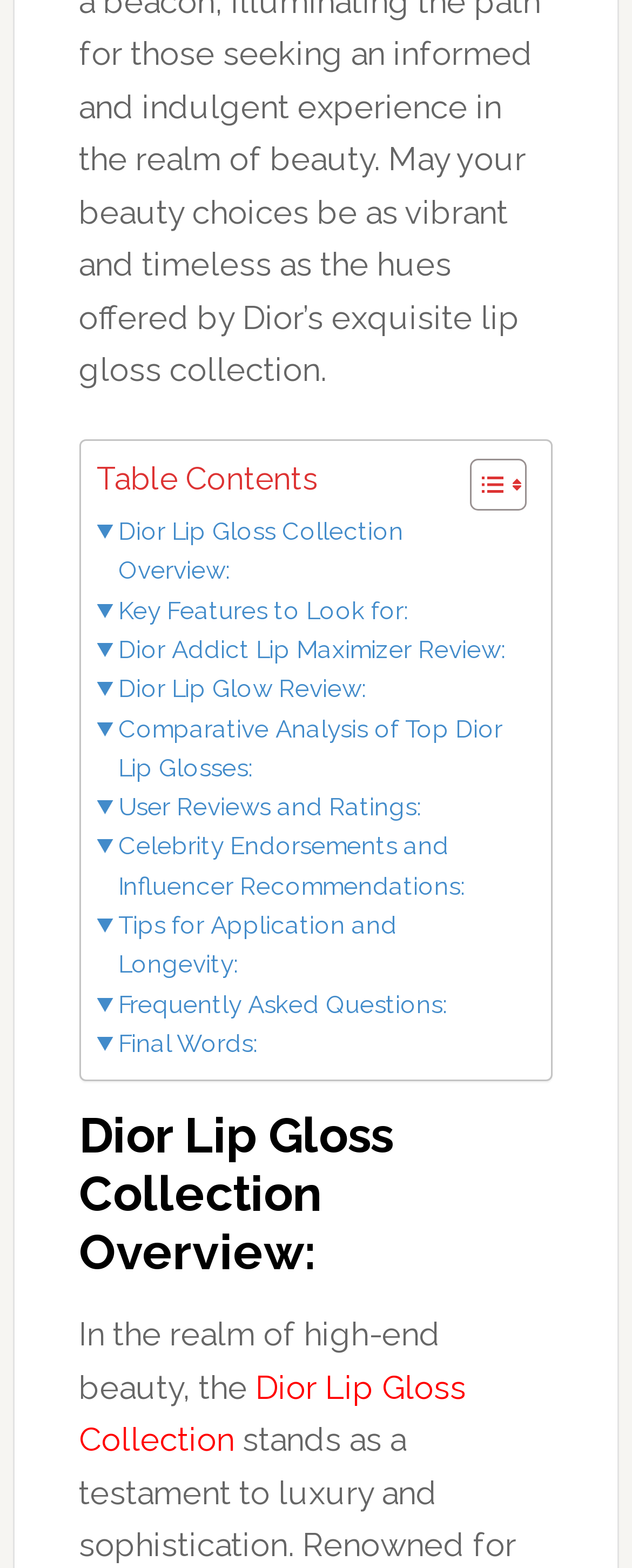Show the bounding box coordinates for the HTML element described as: "User Reviews and Ratings:".

[0.153, 0.503, 0.666, 0.528]